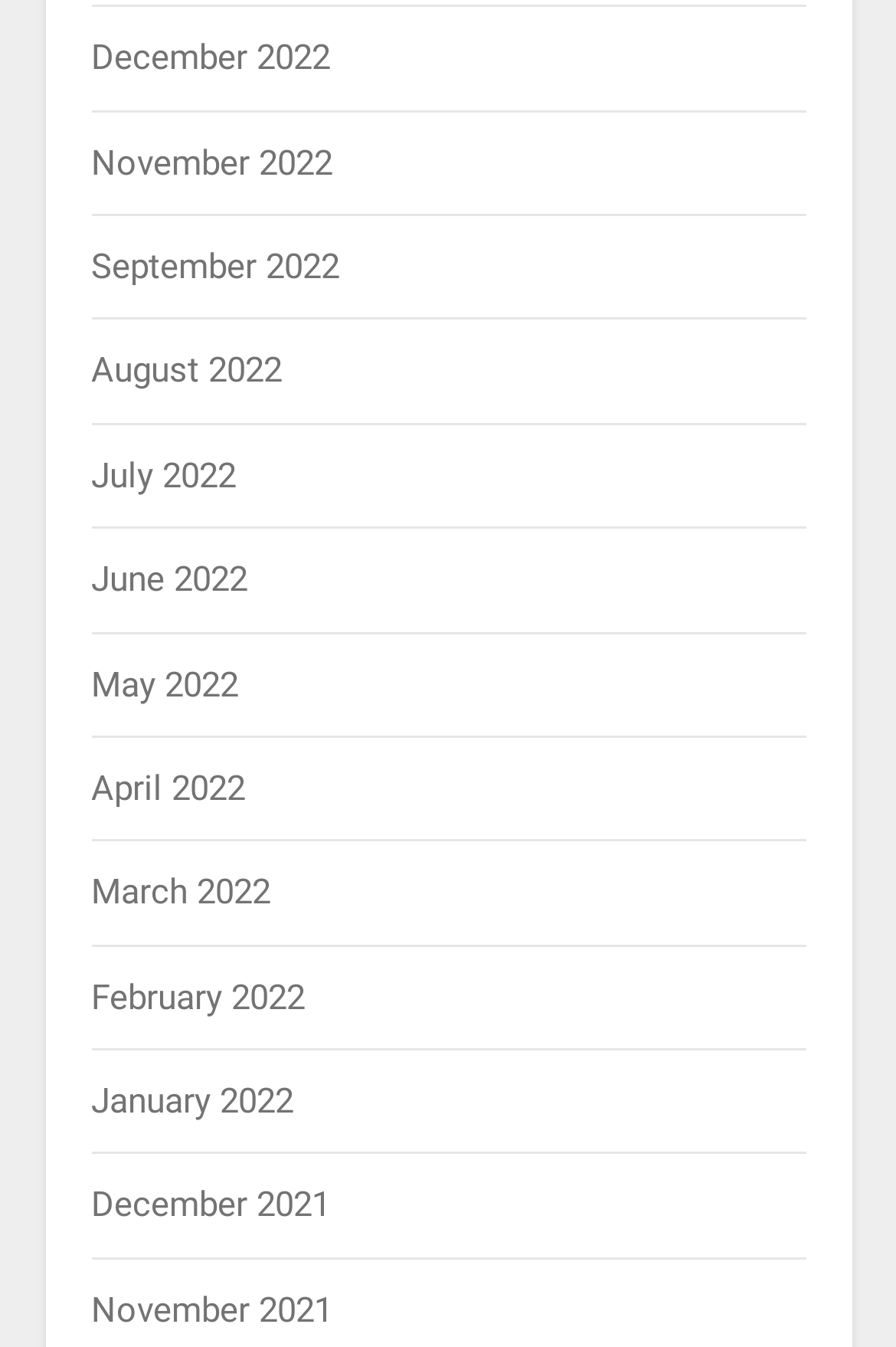How many months are listed?
Based on the image, give a concise answer in the form of a single word or short phrase.

12